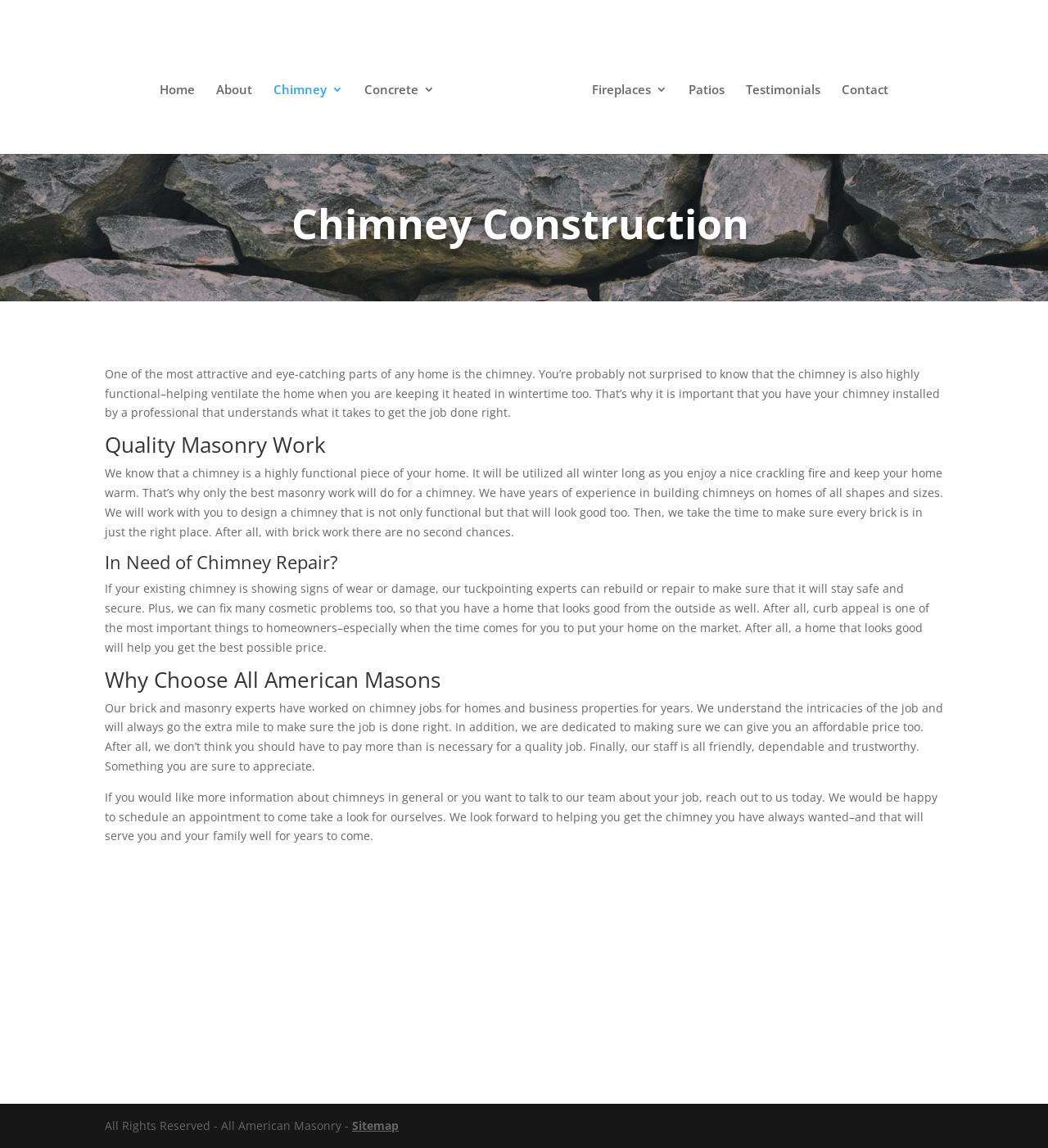What is the purpose of tuckpointing in chimney repair?
Could you answer the question with a detailed and thorough explanation?

Based on the webpage, tuckpointing is a service provided by All American Masonry and Sweeps for chimney repair, which involves rebuilding or repairing the chimney to make it safe and secure, and also to fix cosmetic problems.